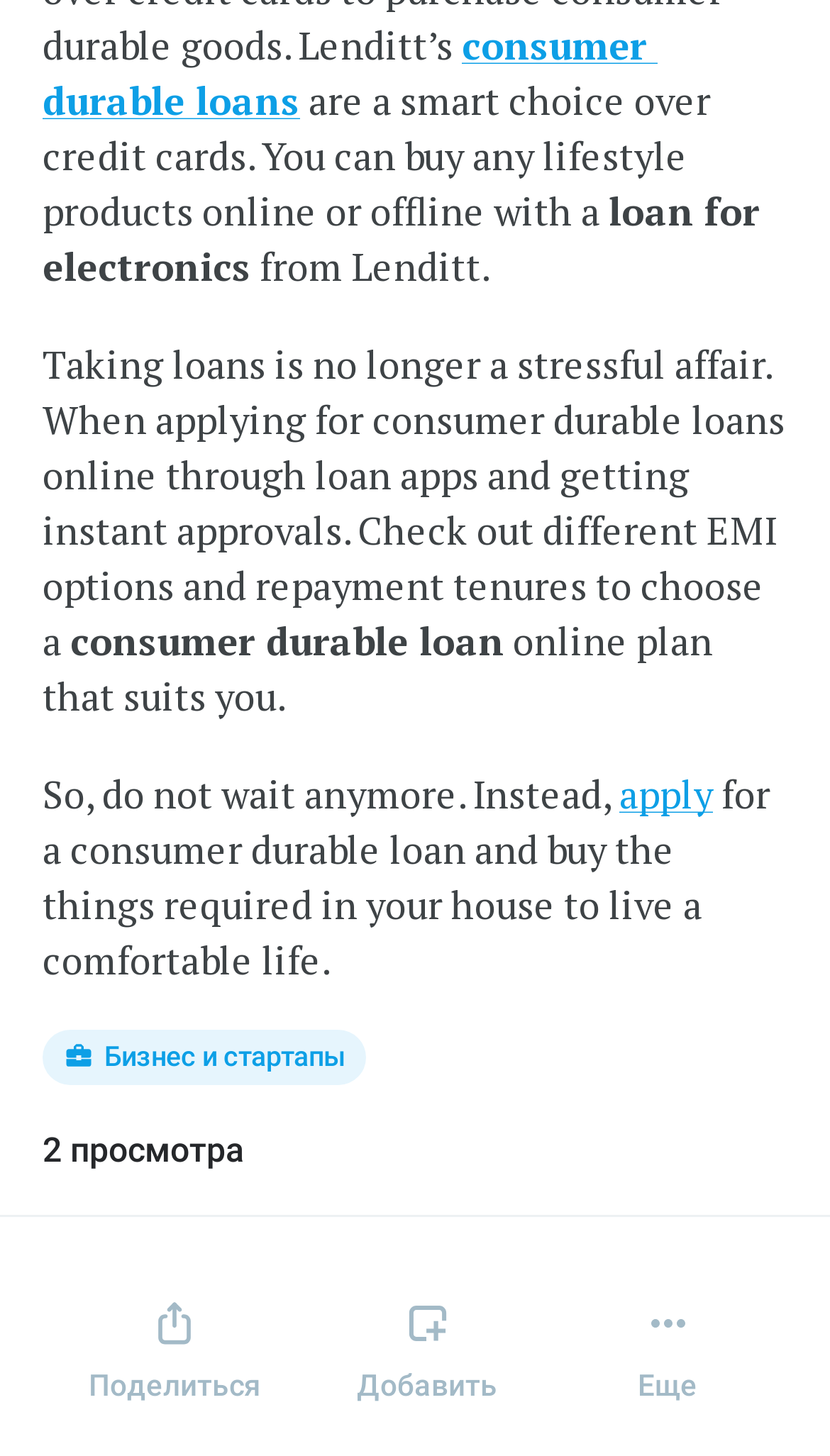What can be bought with a consumer durable loan?
Please use the image to provide a one-word or short phrase answer.

Lifestyle products